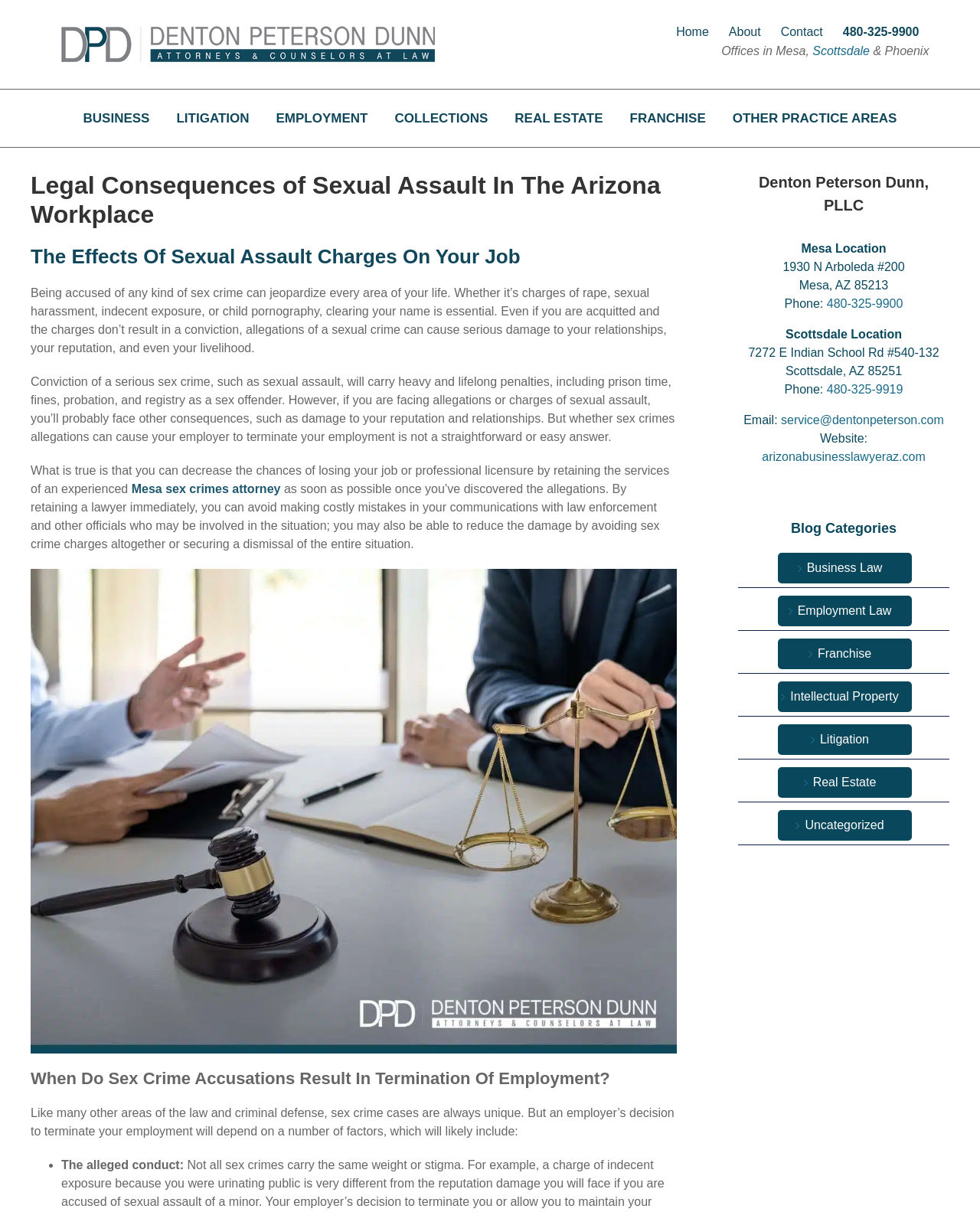Determine the bounding box coordinates of the clickable element to achieve the following action: 'Go to top of the page'. Provide the coordinates as four float values between 0 and 1, formatted as [left, top, right, bottom].

[0.904, 0.786, 0.941, 0.809]